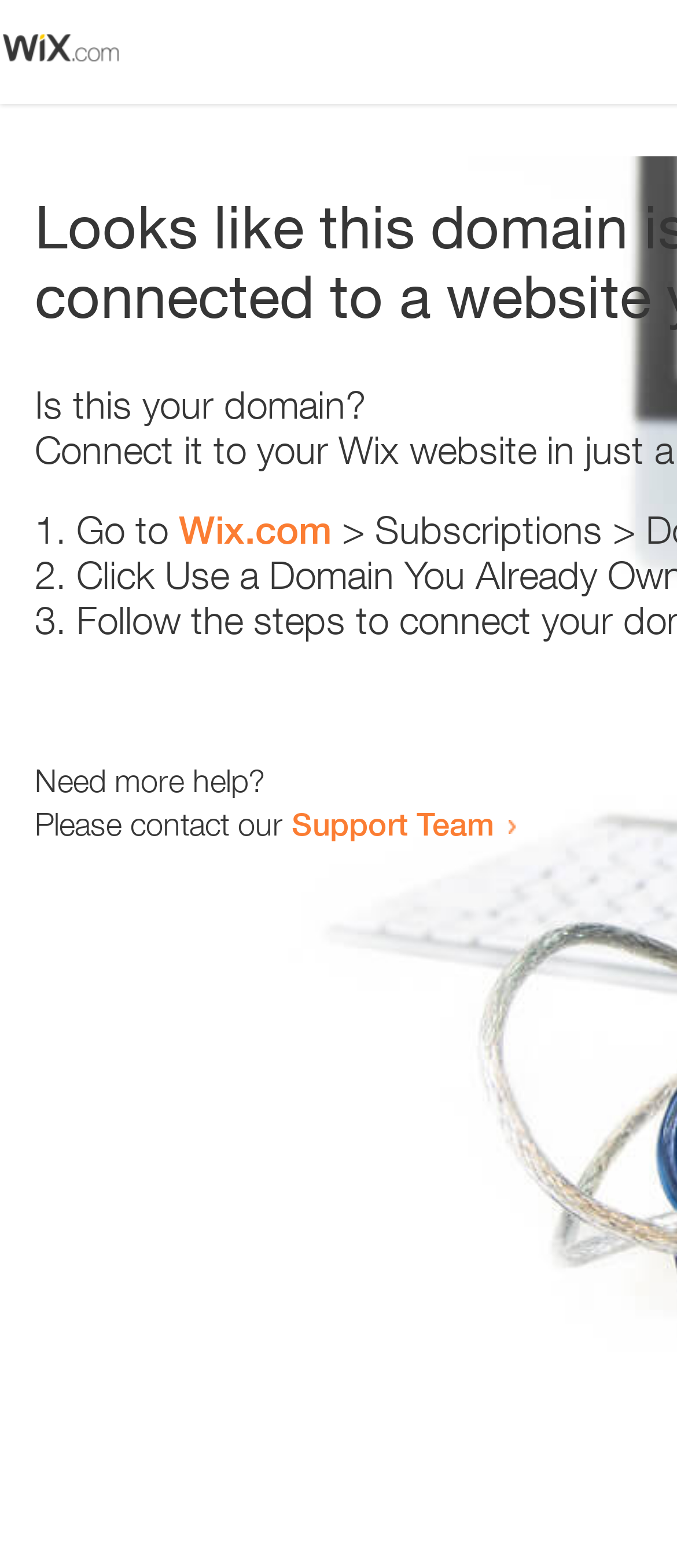Identify the bounding box for the UI element that is described as follows: "Wix.com".

[0.264, 0.323, 0.49, 0.352]